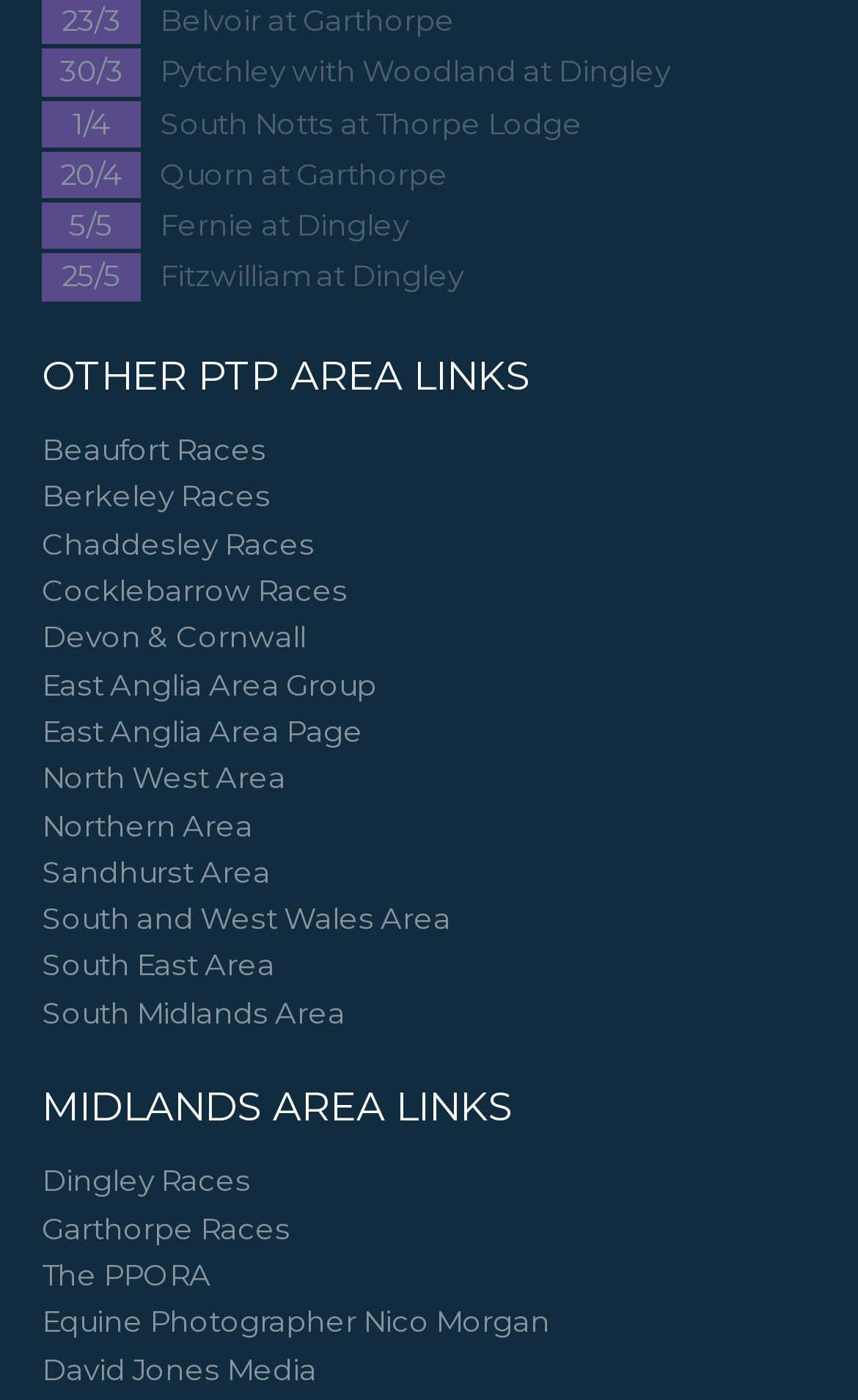Please find and report the bounding box coordinates of the element to click in order to perform the following action: "Click on South Notts at Thorpe Lodge link". The coordinates should be expressed as four float numbers between 0 and 1, in the format [left, top, right, bottom].

[0.187, 0.072, 0.679, 0.105]